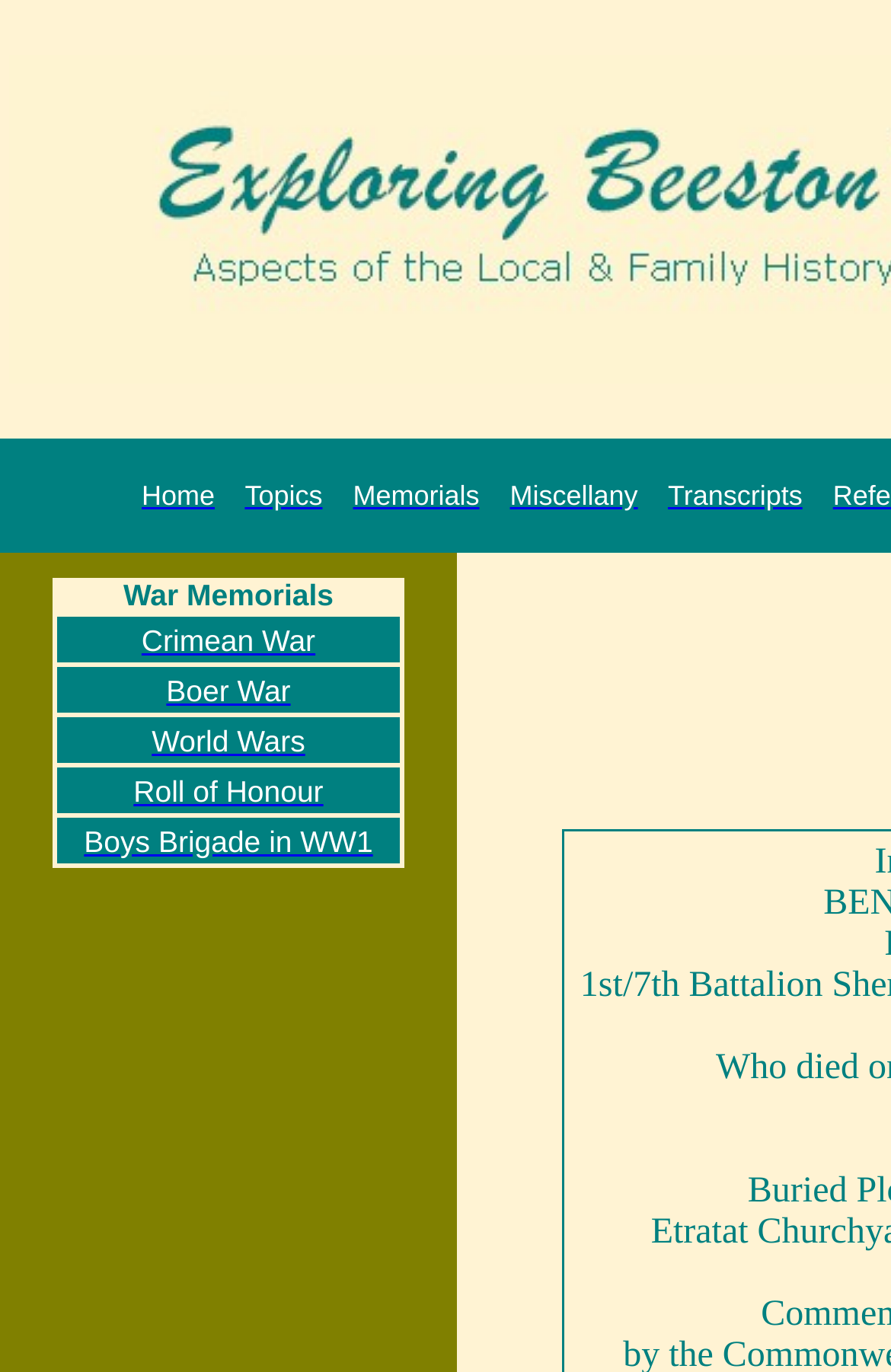Refer to the element description Roll of Honour and identify the corresponding bounding box in the screenshot. Format the coordinates as (top-left x, top-left y, bottom-right x, bottom-right y) with values in the range of 0 to 1.

[0.15, 0.562, 0.363, 0.59]